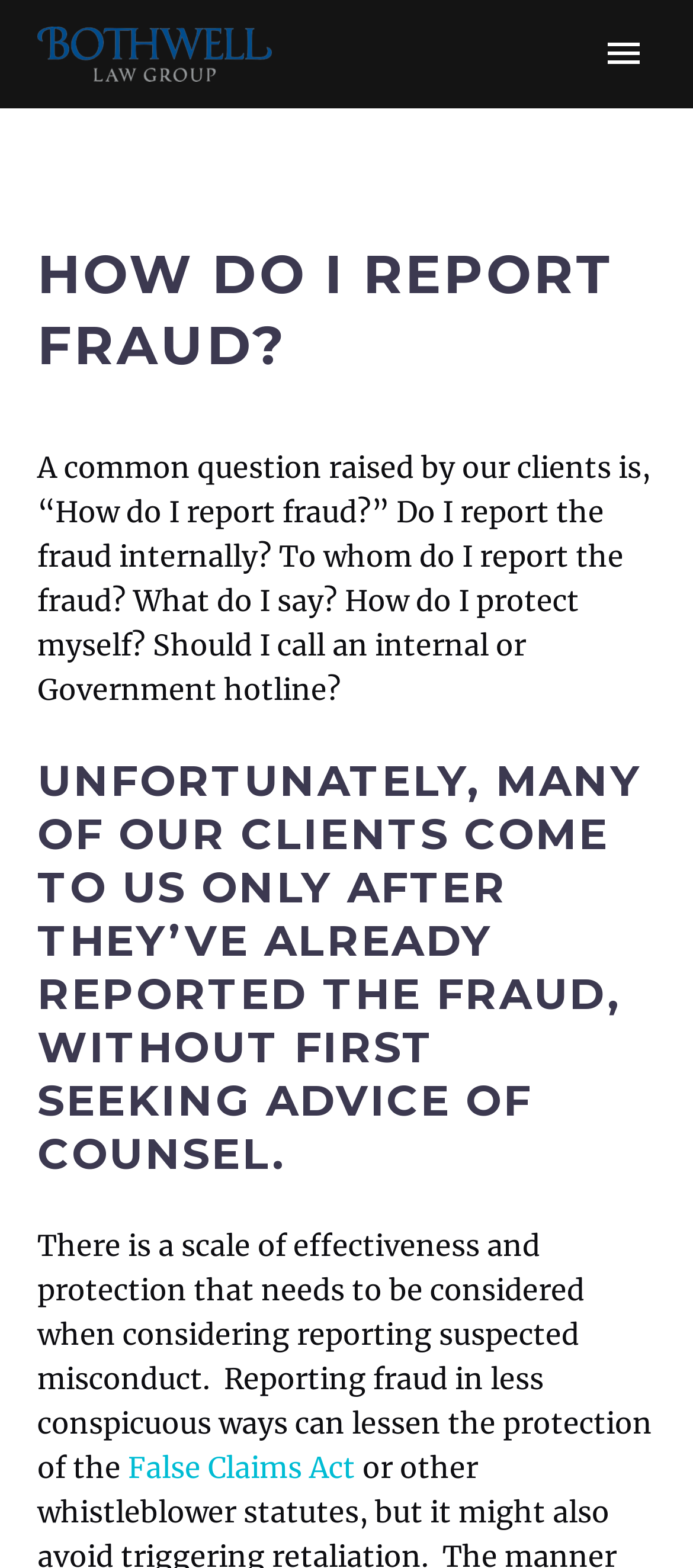Provide a thorough and detailed response to the question by examining the image: 
What is the topic of the webpage?

The webpage is about reporting fraud, as indicated by the heading 'HOW DO I REPORT FRAUD?' and the text that follows, which discusses the process of reporting fraud and the importance of seeking legal advice.